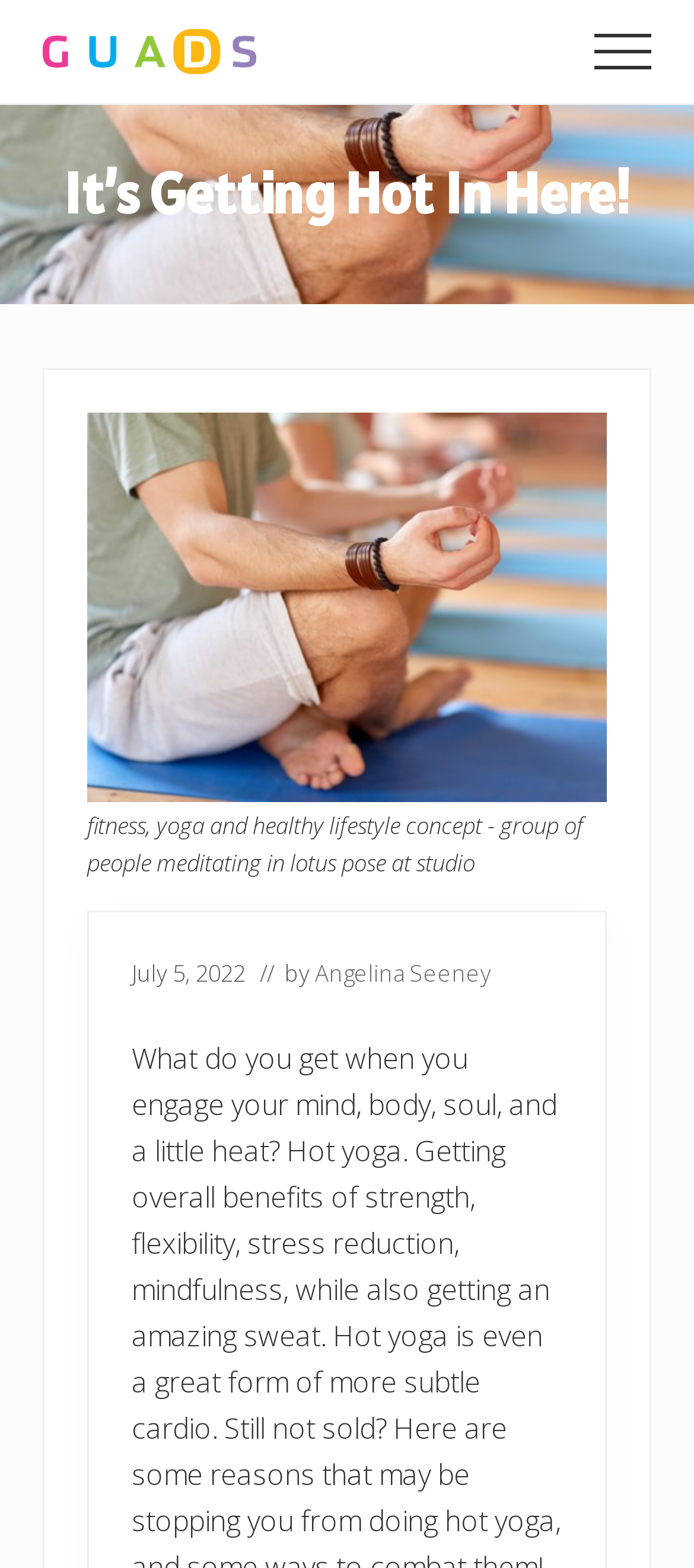Bounding box coordinates must be specified in the format (top-left x, top-left y, bottom-right x, bottom-right y). All values should be floating point numbers between 0 and 1. What are the bounding box coordinates of the UI element described as: Weitere Projekte

None